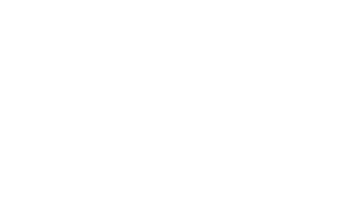Describe all elements and aspects of the image.

The image features the "Madison Sofa," designed to embody a blend of comfort and chic styling. It showcases a sleek and contemporary aesthetic, making it a perfect addition to modern living spaces. The sofa showcases plush cushions and elegant lines, emphasizing both comfort and style. This piece is highlighted within a collection that promotes stylish seating options for any home. Accompanying links detail further product specifications, inviting potential buyers to explore the luxurious features of this sofa. Ideal for both lounging and entertaining, the Madison Sofa prioritizes comfort without compromising on design.